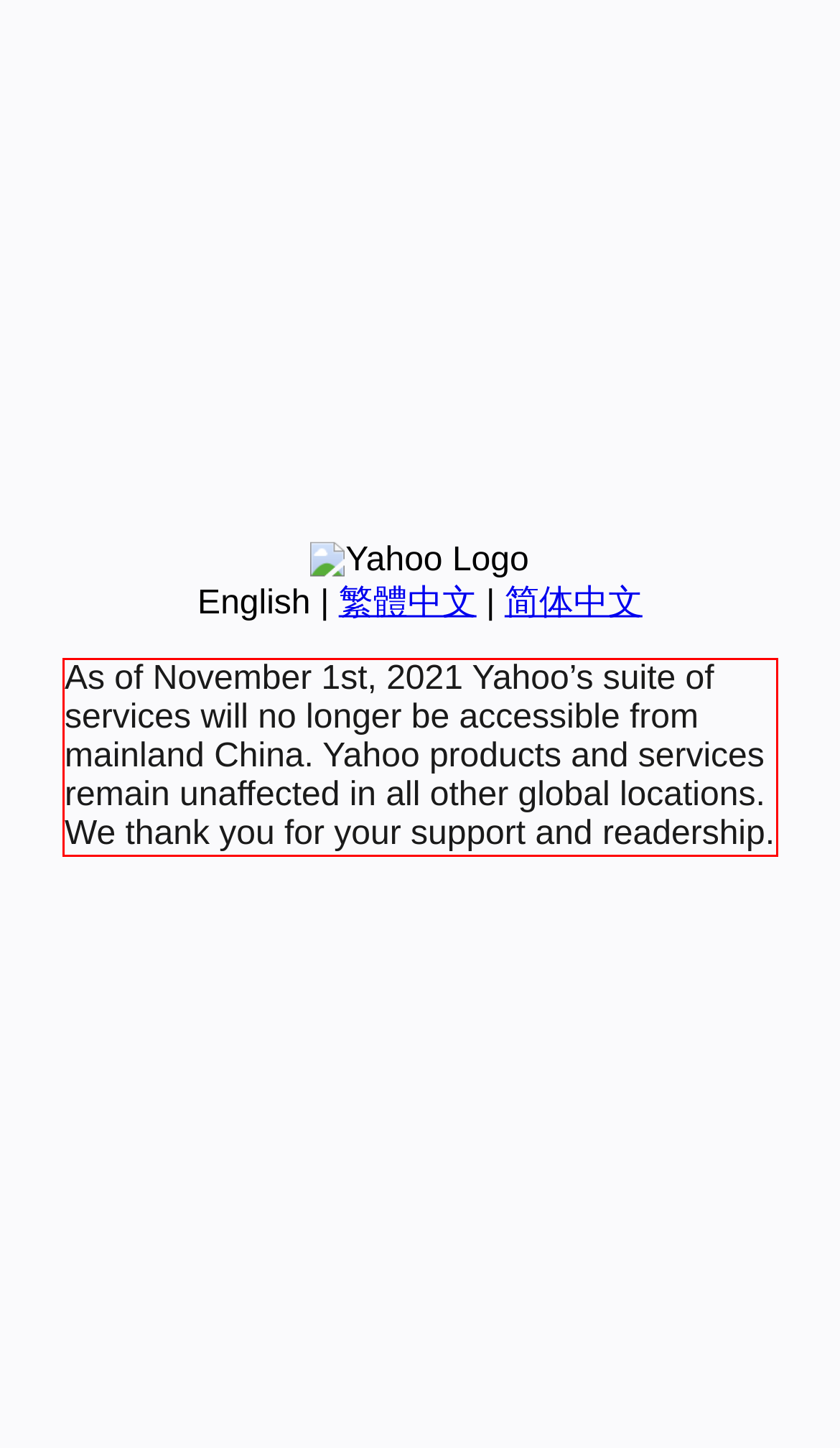Within the screenshot of a webpage, identify the red bounding box and perform OCR to capture the text content it contains.

As of November 1st, 2021 Yahoo’s suite of services will no longer be accessible from mainland China. Yahoo products and services remain unaffected in all other global locations. We thank you for your support and readership.